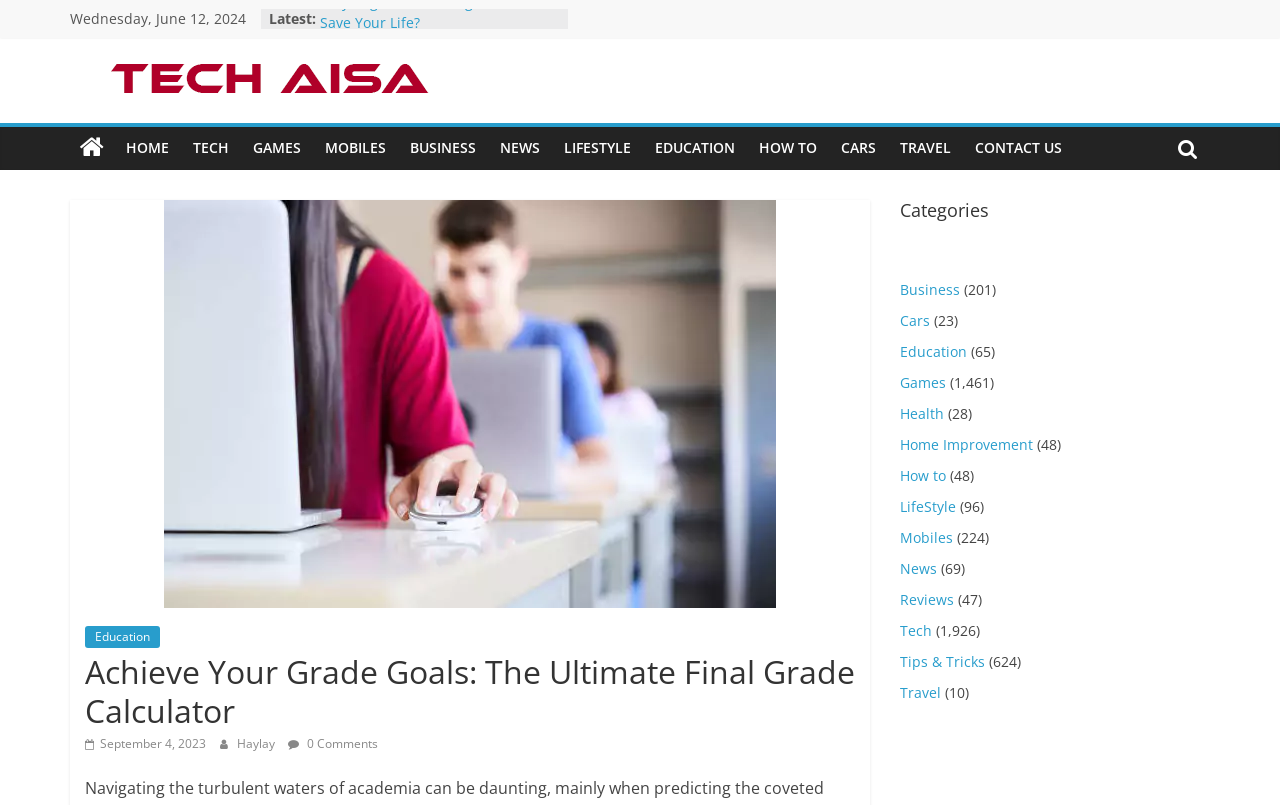Please reply to the following question with a single word or a short phrase:
What is the purpose of the 'Final Grade Calculator'?

To estimate end-of-term results